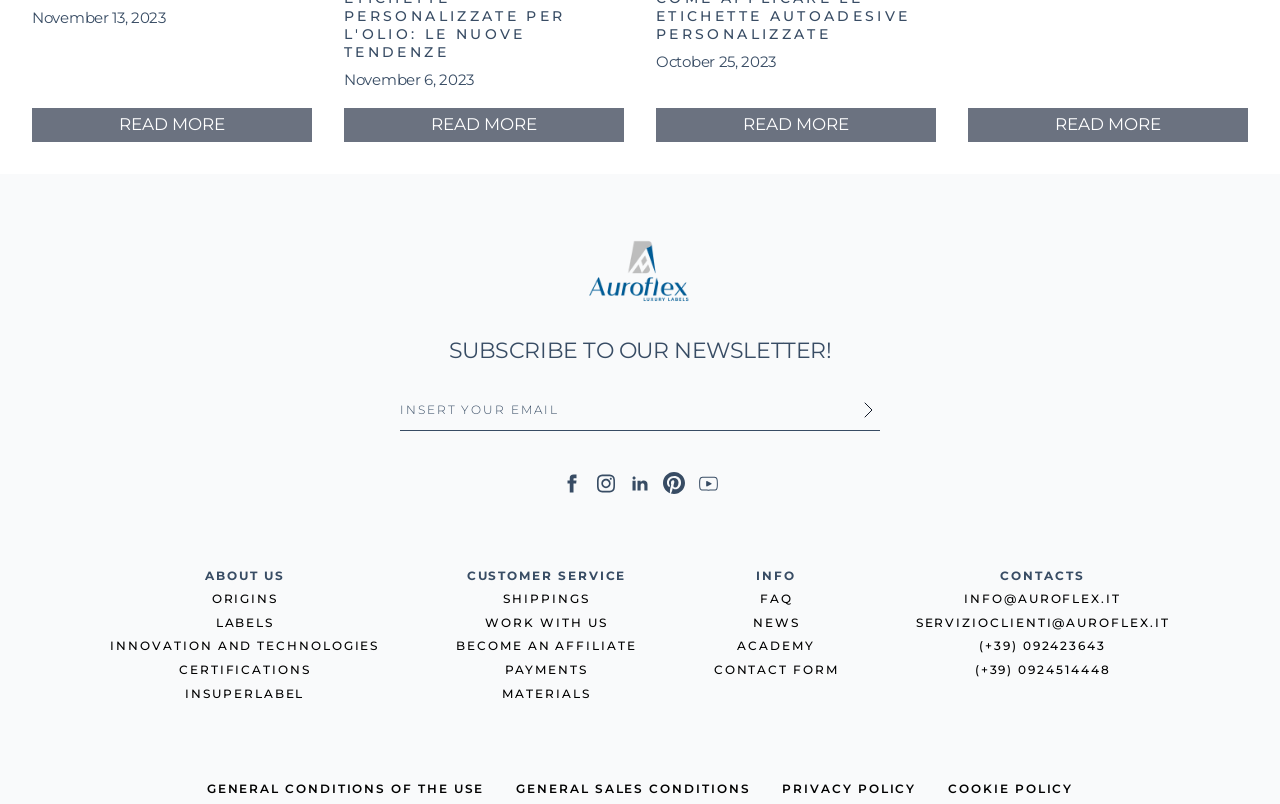Highlight the bounding box coordinates of the element you need to click to perform the following instruction: "Visit ThemeZee website."

None